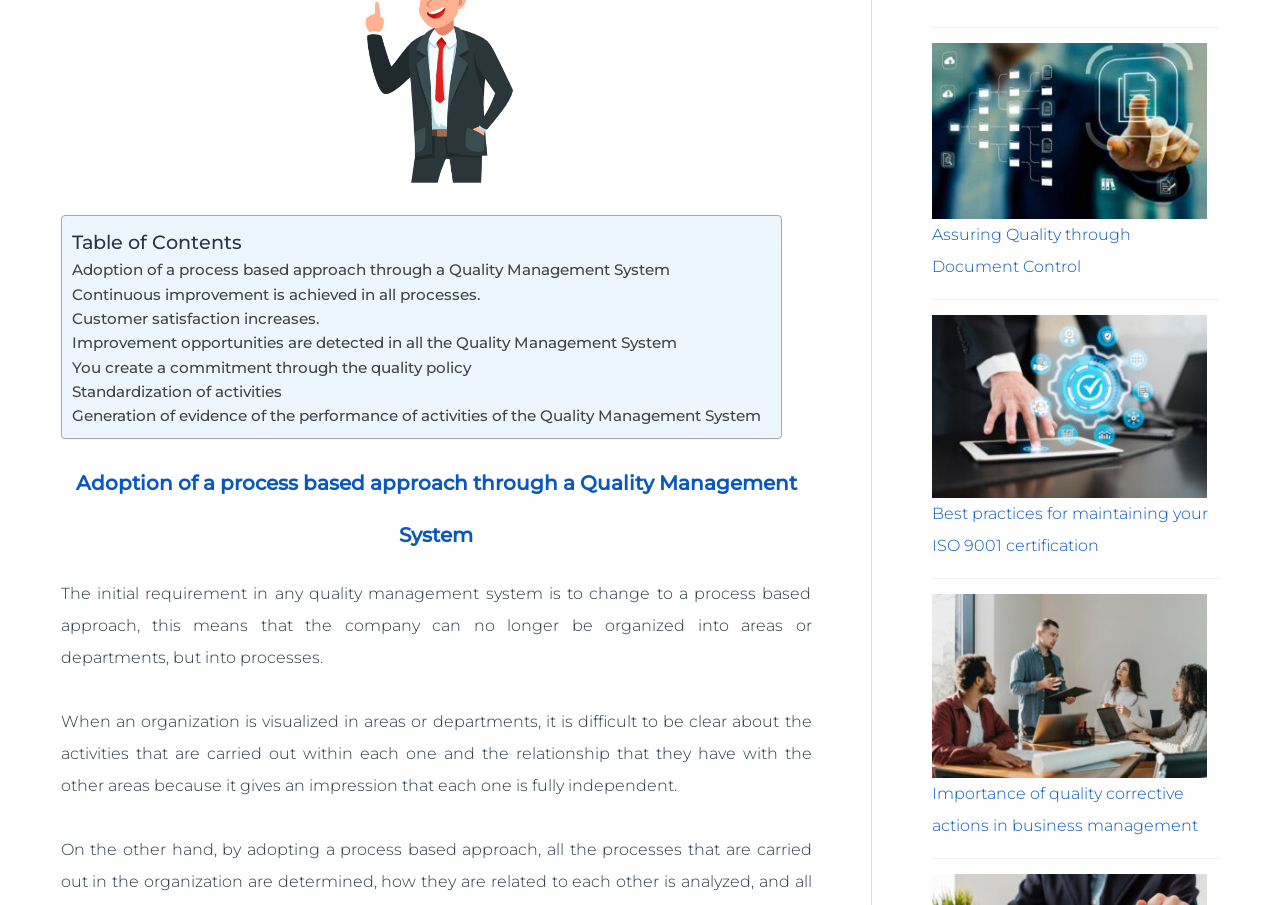Locate the UI element described by Assuring Quality through Document Control in the provided webpage screenshot. Return the bounding box coordinates in the format (top-left x, top-left y, bottom-right x, bottom-right y), ensuring all values are between 0 and 1.

[0.728, 0.248, 0.884, 0.305]